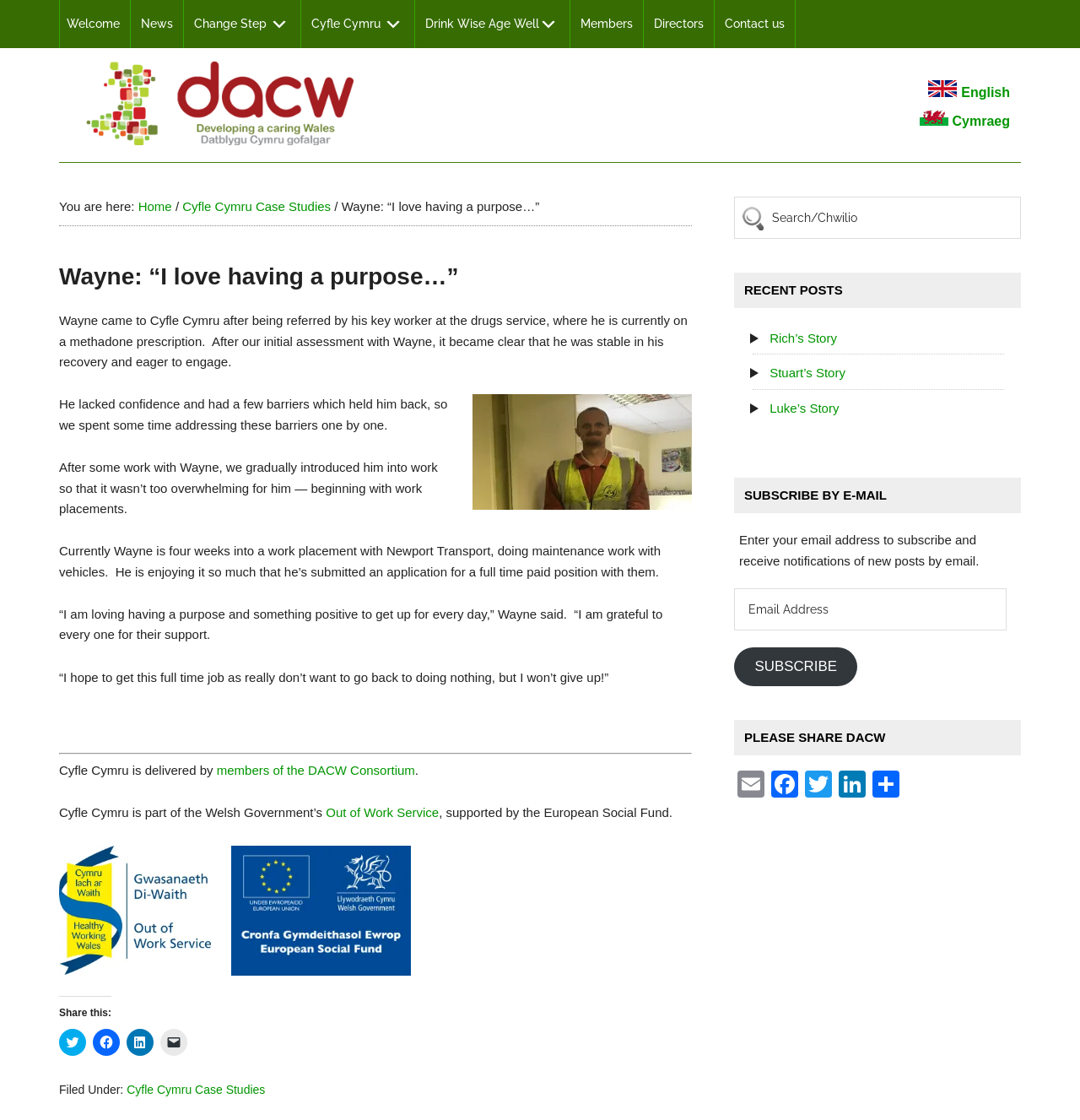What is the purpose of the 'Out of Work Service'?
Provide a short answer using one word or a brief phrase based on the image.

Supported by European Social Fund